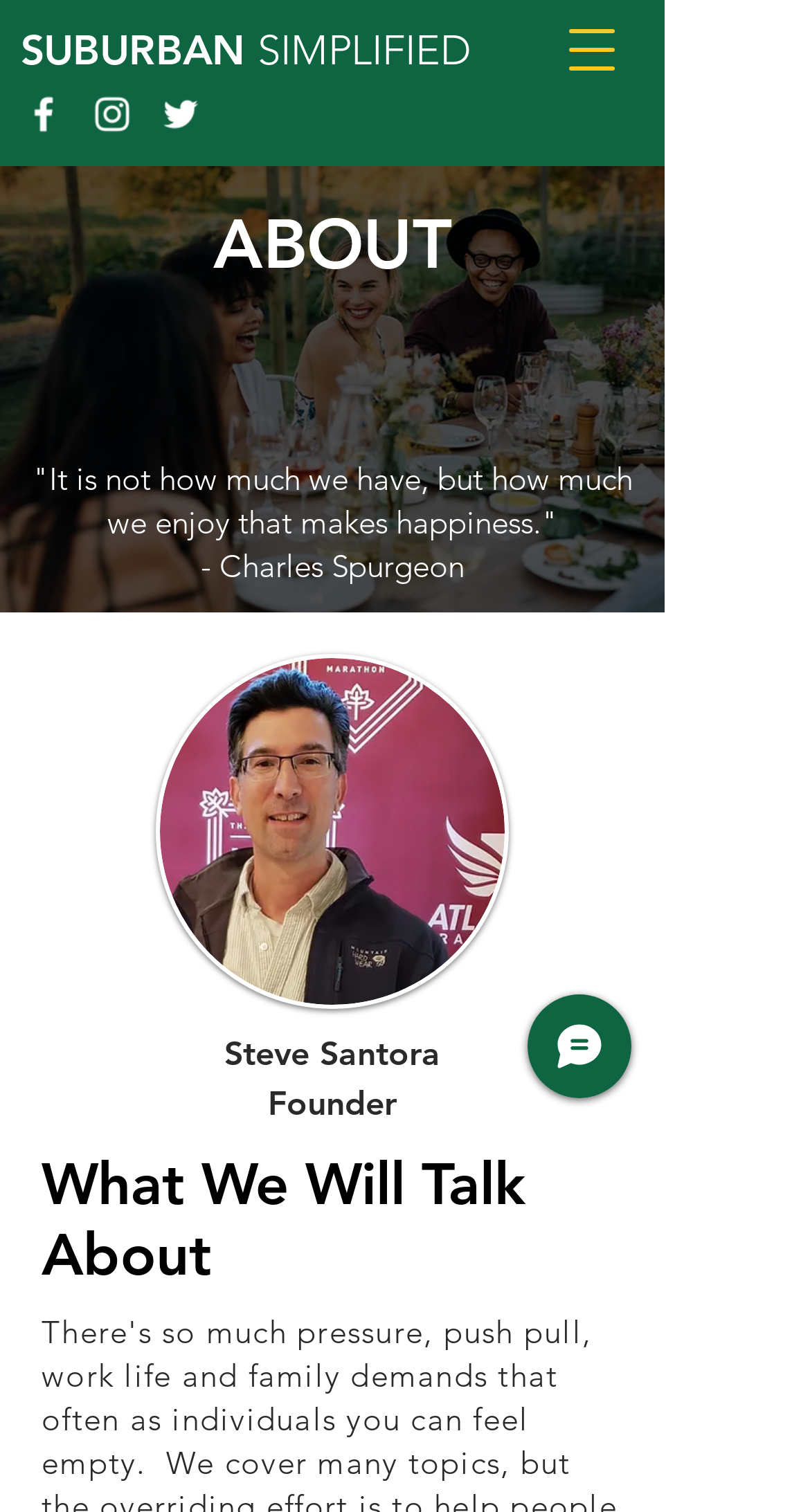Please provide a detailed answer to the question below by examining the image:
What is the quote on the webpage about?

I found the answer by reading the quote on the webpage, which says 'It is not how much we have, but how much we enjoy that makes happiness.' This quote is talking about what makes people happy.